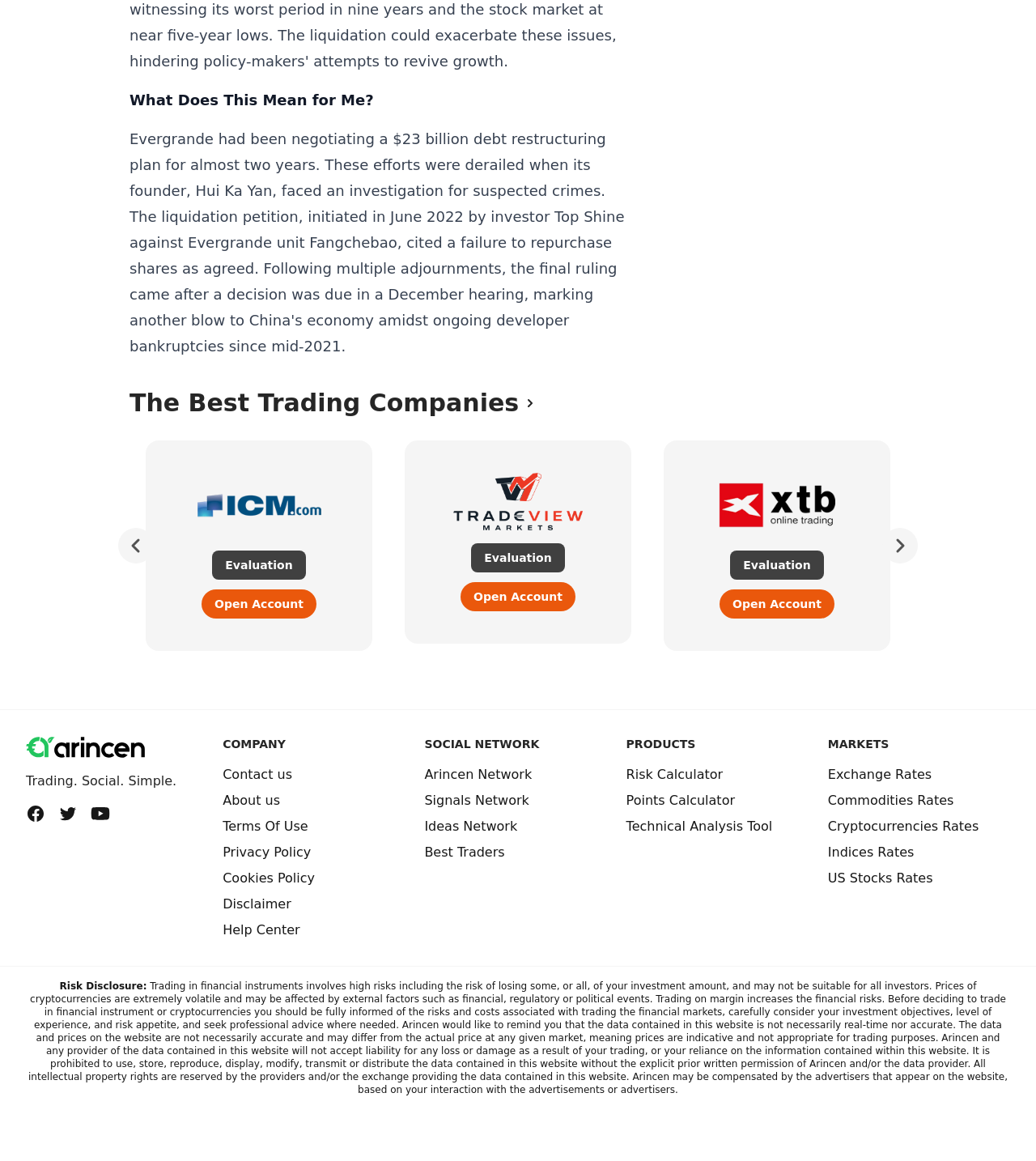Locate the bounding box coordinates of the item that should be clicked to fulfill the instruction: "Contact us".

[0.215, 0.66, 0.282, 0.674]